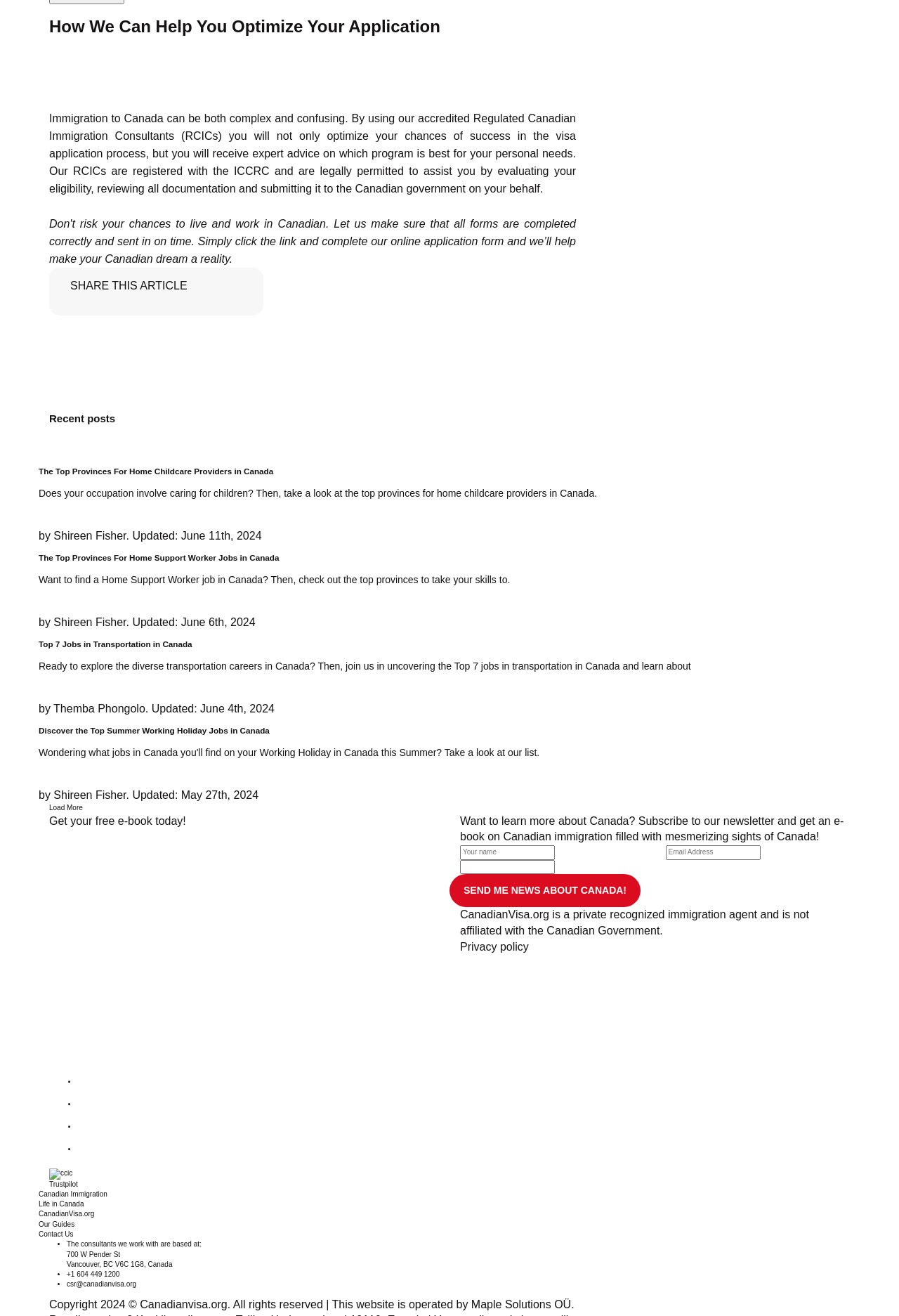Based on the image, please respond to the question with as much detail as possible:
What is the main topic of this webpage?

Based on the heading 'How We Can Help You Optimize Your Application' and the content of the webpage, it is clear that the main topic of this webpage is immigration to Canada.